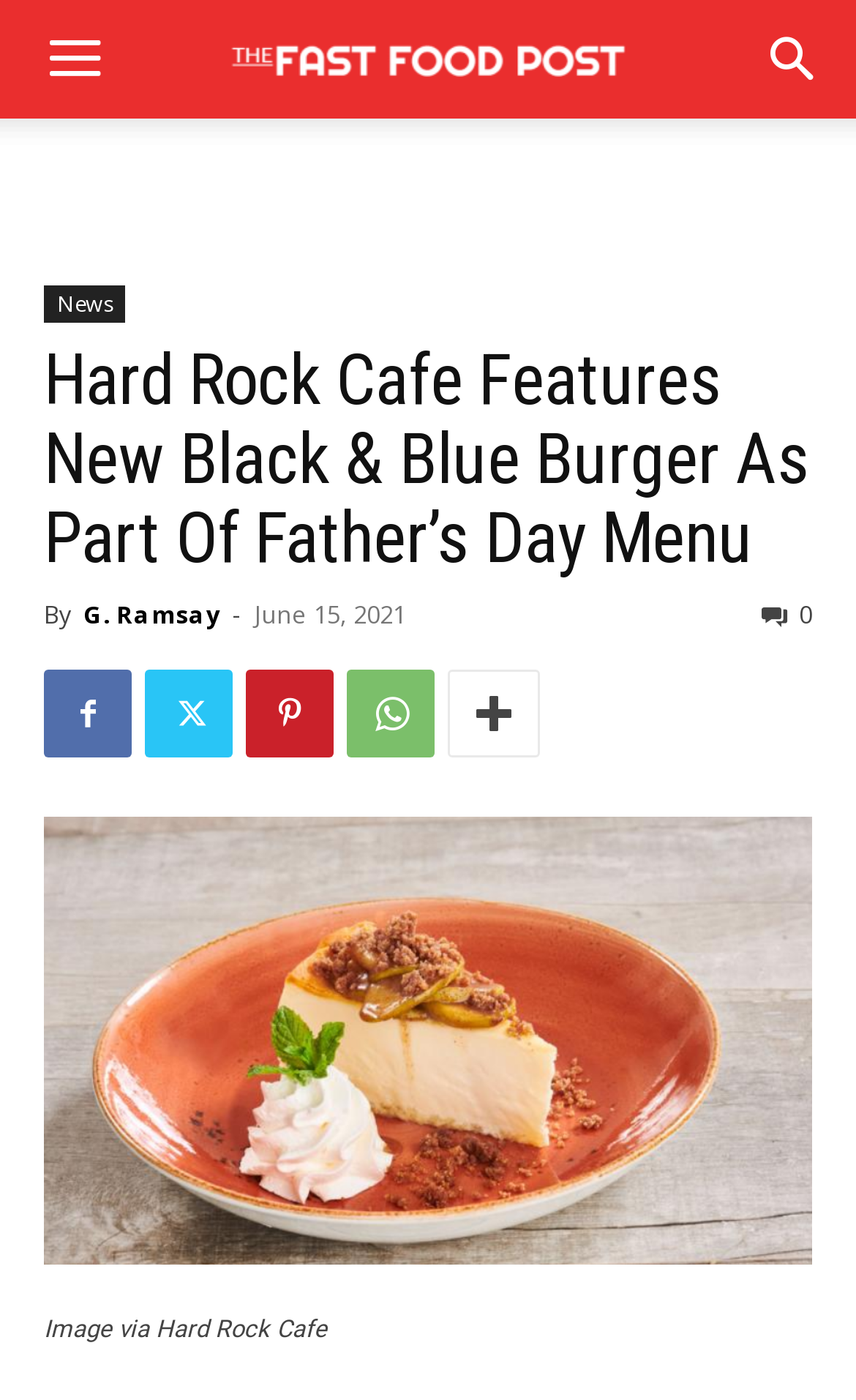Give a succinct answer to this question in a single word or phrase: 
What is the source of the image?

Hard Rock Cafe